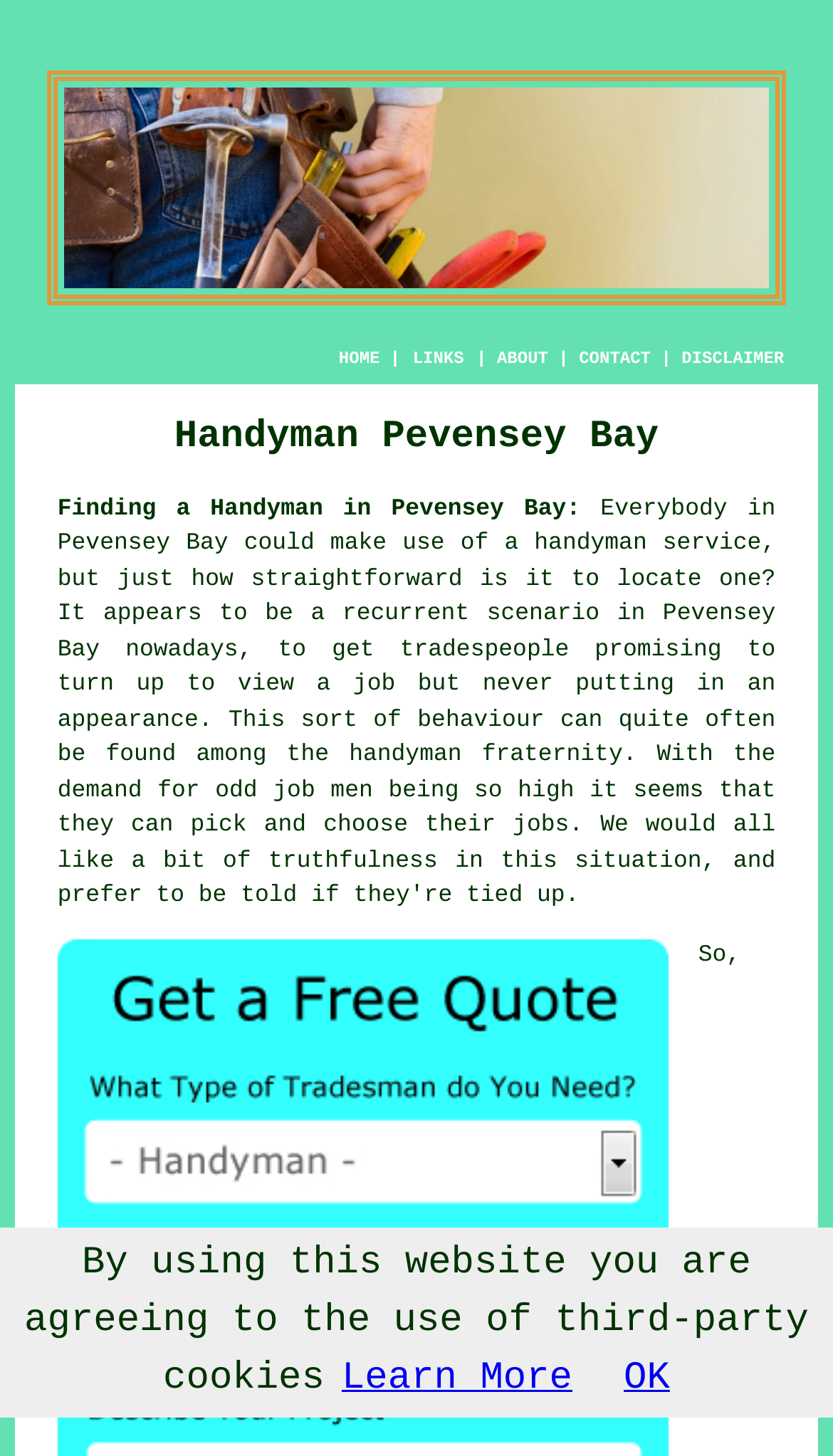Look at the image and write a detailed answer to the question: 
How many navigation links are there?

The navigation links can be found in the top navigation bar of the webpage. There are five links: 'HOME', 'ABOUT', 'CONTACT', 'DISCLAIMER', and 'LINKS'. These links have bounding boxes of [0.407, 0.24, 0.456, 0.253], [0.597, 0.24, 0.658, 0.253], [0.695, 0.24, 0.781, 0.253], [0.818, 0.24, 0.941, 0.253], and [0.493, 0.239, 0.56, 0.255] respectively.